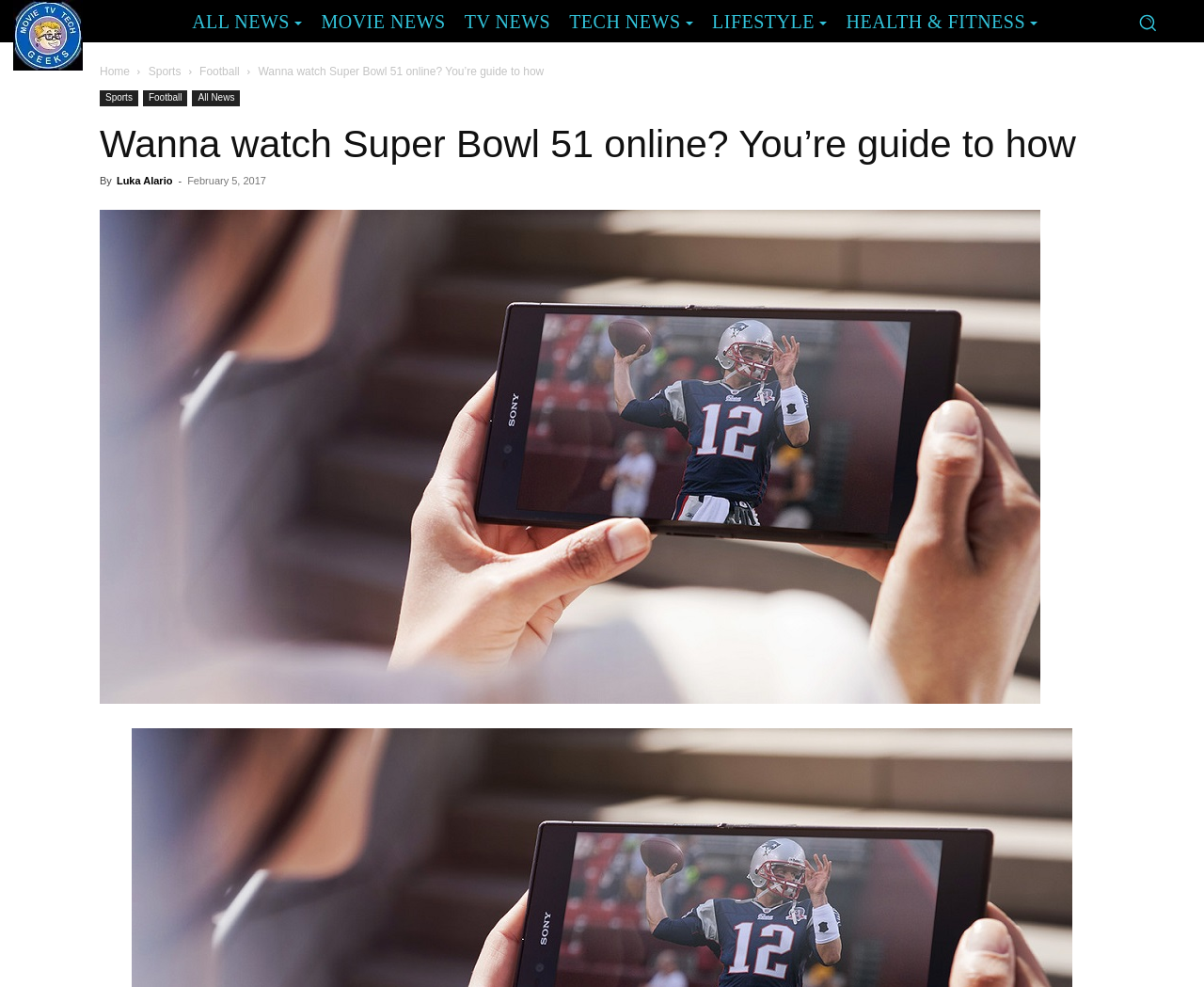What is the main topic of the article?
Based on the image, answer the question with as much detail as possible.

The article title is 'Wanna watch Super Bowl 51 online? You’re guide to how', which indicates that the main topic is about watching Super Bowl 51 online, and it's located within the bounding box coordinate of [0.214, 0.066, 0.452, 0.079].